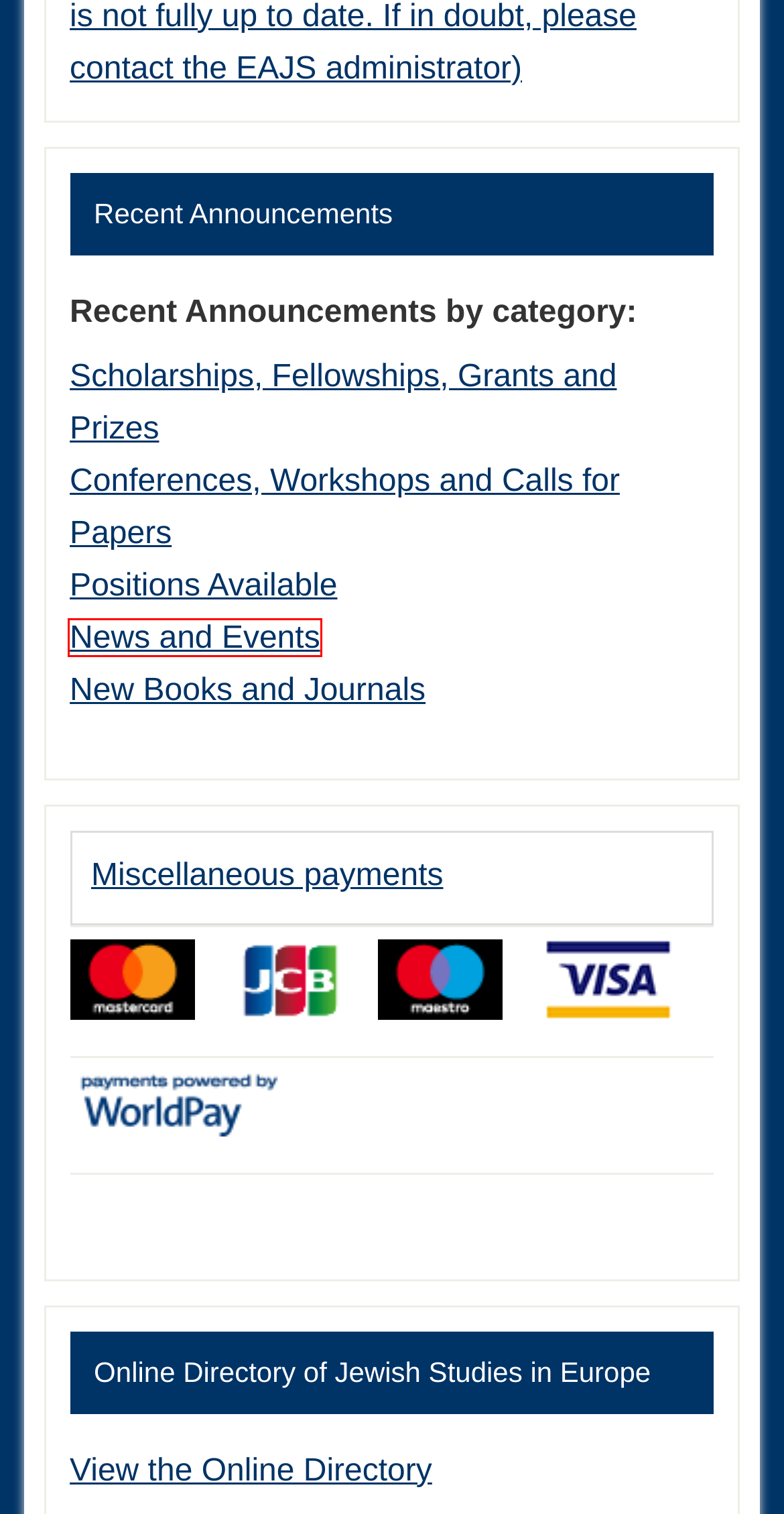You are presented with a screenshot of a webpage containing a red bounding box around a particular UI element. Select the best webpage description that matches the new webpage after clicking the element within the bounding box. Here are the candidates:
A. Directory
B. Scholarships, Fellowships, Grants, Prizes
C. Search result
D. Positions Available
E. Miscellaneous Payments (Online)
F. News and Events
G. New Books, Journals and Other Resources
H. World Union of Jewish Studies - World Union of Jewish Studies

F